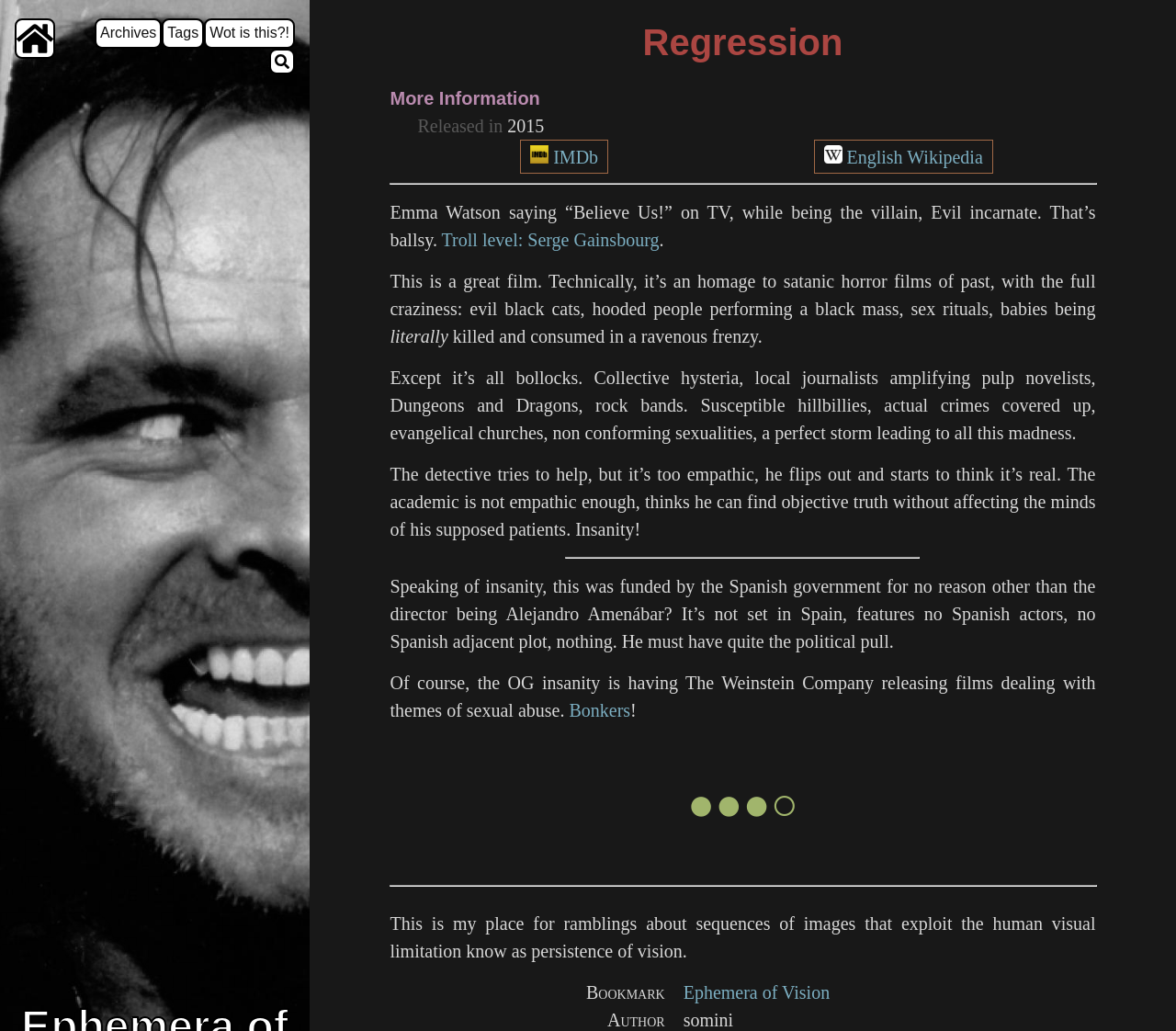Who is the author of the webpage?
Please provide a comprehensive answer based on the information in the image.

The author's name is mentioned at the bottom of the webpage, in the description list section, where it says 'Author: somini'.